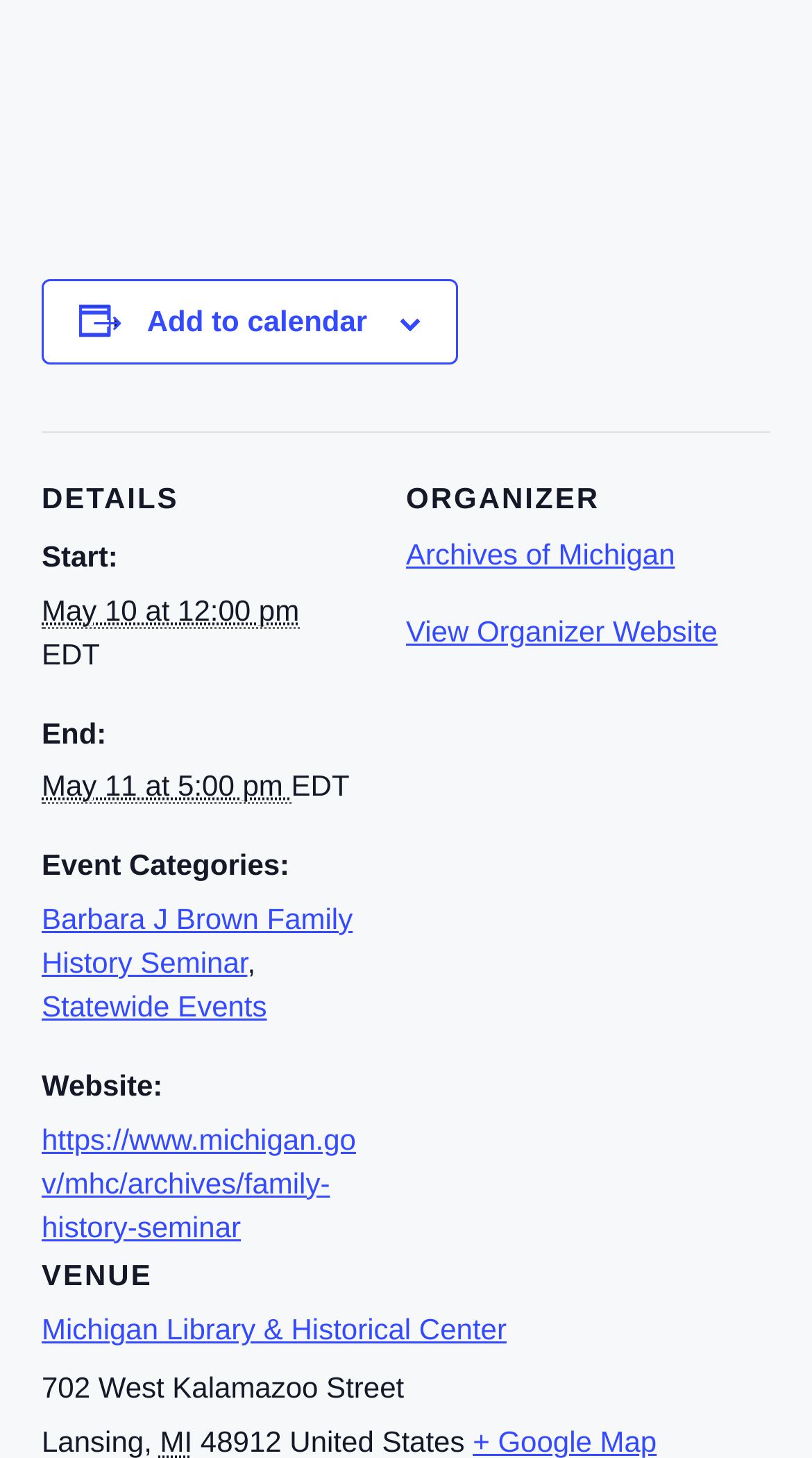What is the event website?
Carefully analyze the image and provide a detailed answer to the question.

The event website can be found in the 'DETAILS' section, under the 'Website:' label, which is a link to 'https://www.michigan.gov/mhc/archives/family-history-seminar'.